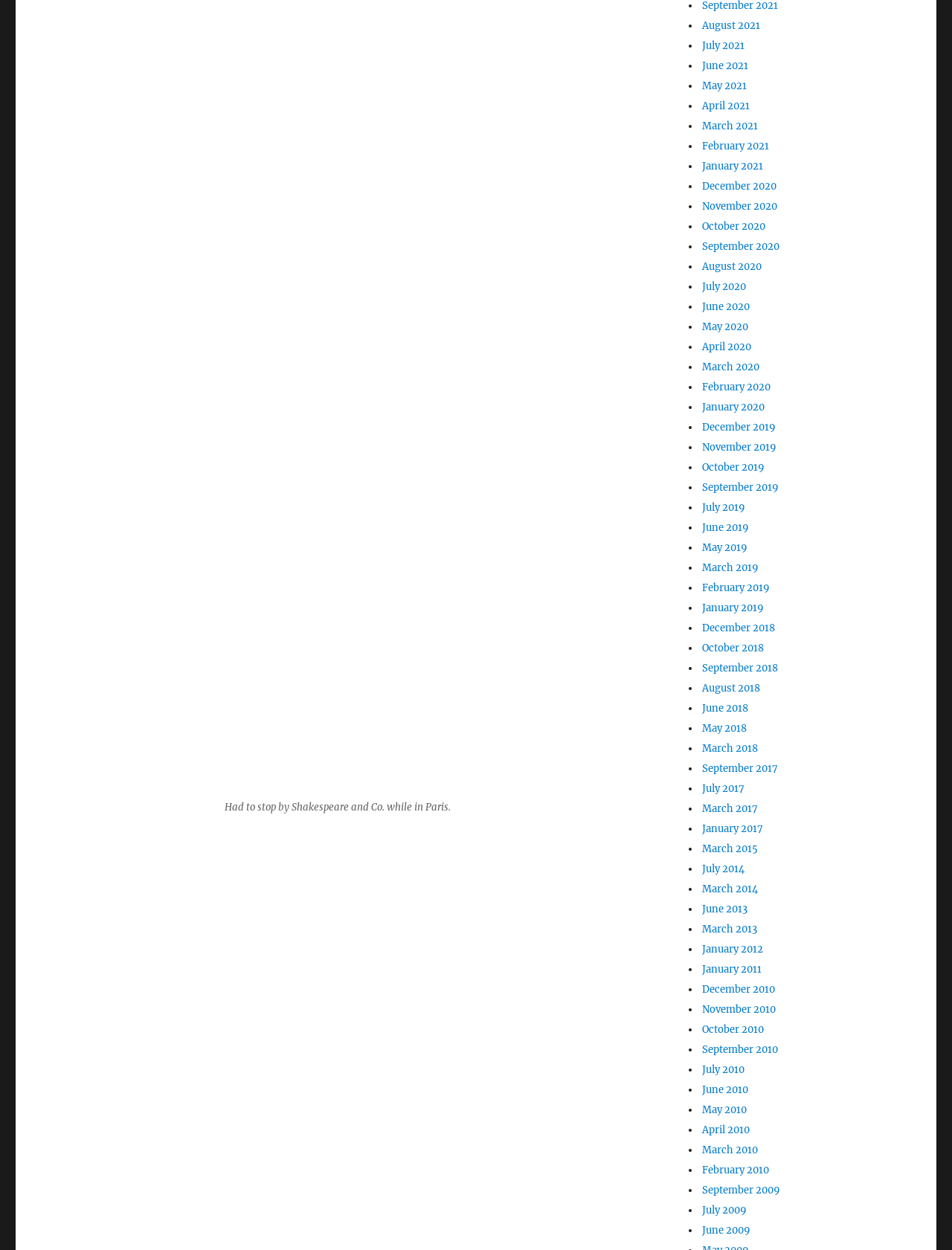Find the bounding box coordinates for the element that must be clicked to complete the instruction: "Read the caption of the figure". The coordinates should be four float numbers between 0 and 1, indicated as [left, top, right, bottom].

[0.236, 0.641, 0.474, 0.651]